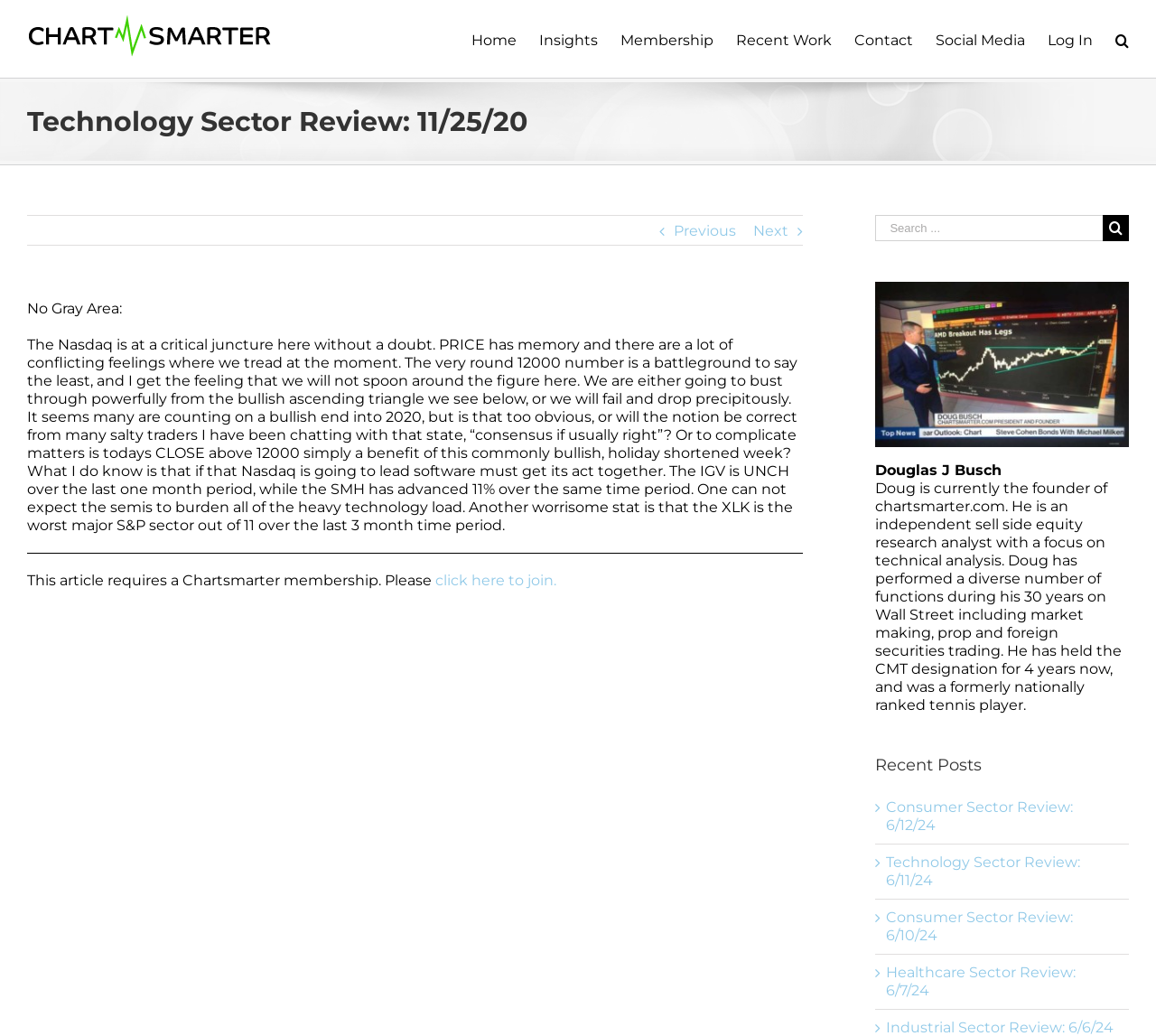Locate the bounding box coordinates of the clickable area to execute the instruction: "Click the 'Home' link". Provide the coordinates as four float numbers between 0 and 1, represented as [left, top, right, bottom].

[0.408, 0.0, 0.447, 0.075]